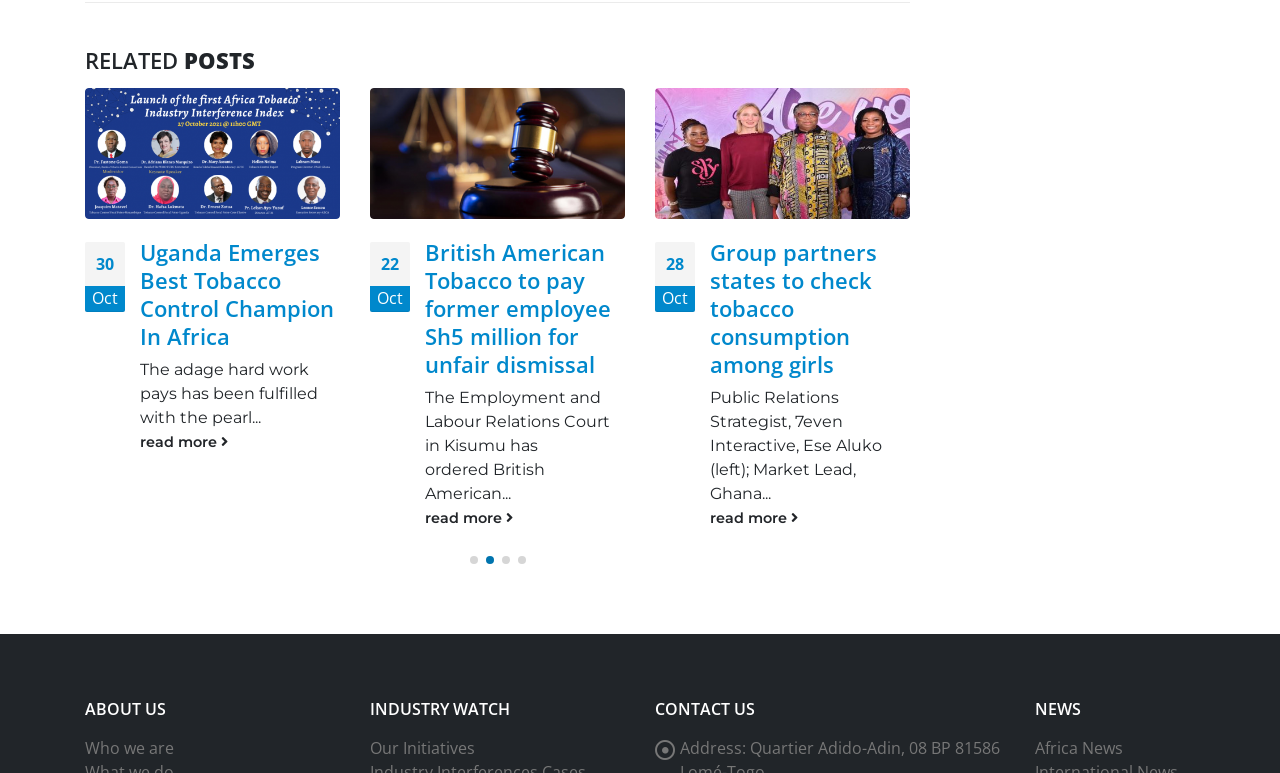Please determine the bounding box coordinates of the element's region to click for the following instruction: "check Group partners states to check tobacco consumption among girls".

[0.555, 0.655, 0.711, 0.686]